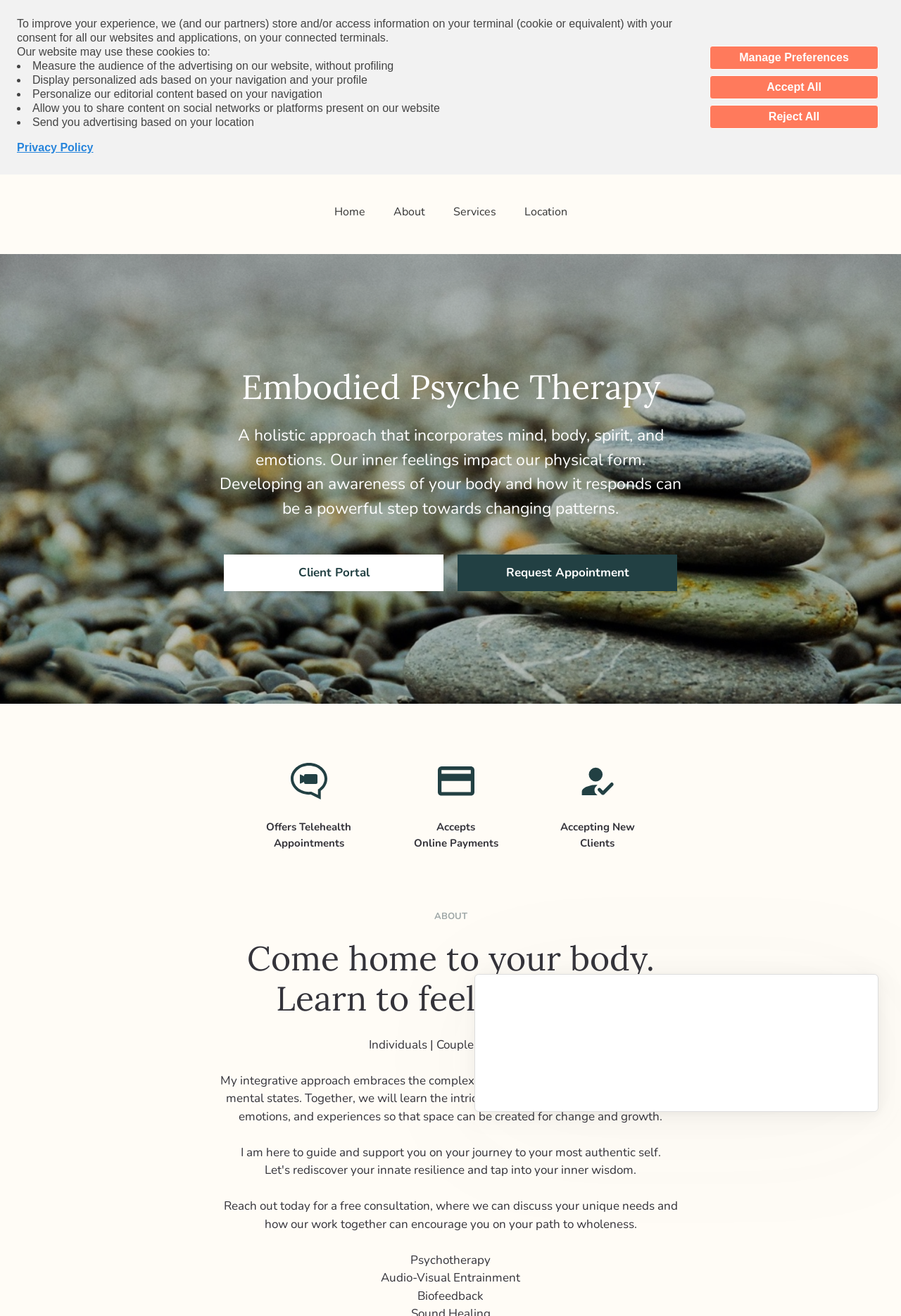Reply to the question with a brief word or phrase: What is the location of the practice?

Spokane, WA